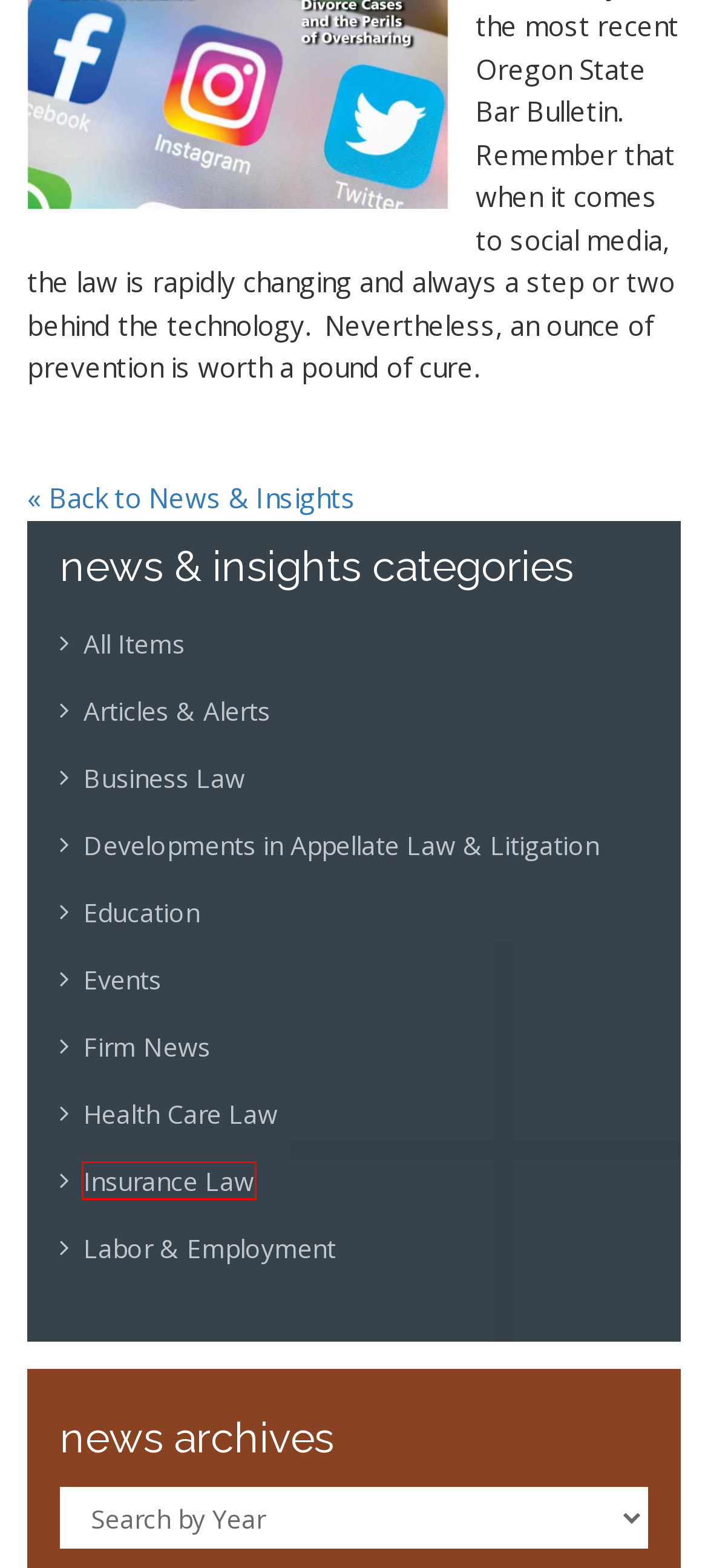You are provided with a screenshot of a webpage containing a red rectangle bounding box. Identify the webpage description that best matches the new webpage after the element in the bounding box is clicked. Here are the potential descriptions:
A. Articles on Developments in Appellate Law & Litigation
B. Articles on All Items
C. Articles on Articles & Alerts
D. Articles on Health Care Law
E. Articles on Firm News
F. Articles on Business Law
G. Articles on Education
H. Articles on Insurance Law

H